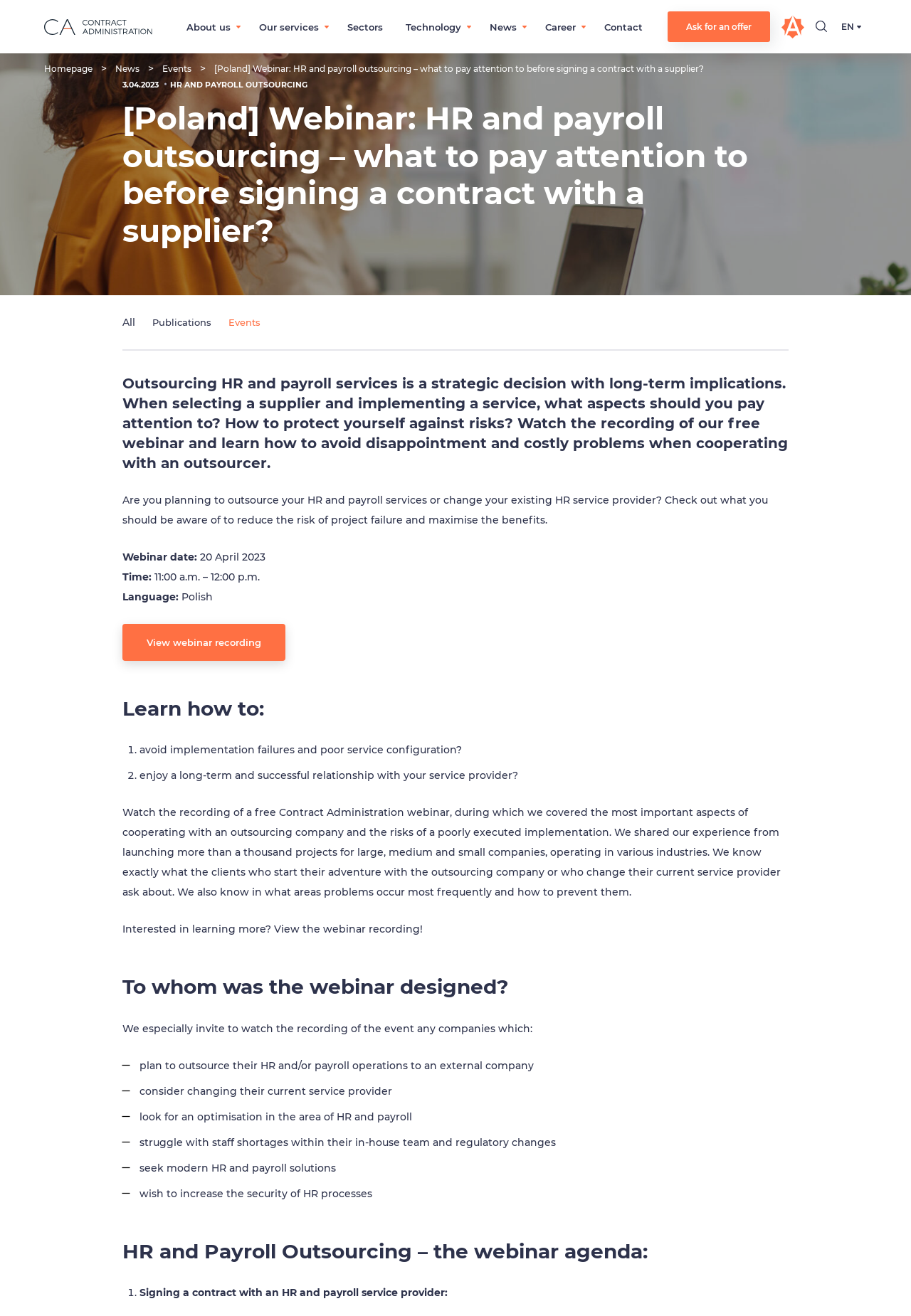Using the element description provided, determine the bounding box coordinates in the format (top-left x, top-left y, bottom-right x, bottom-right y). Ensure that all values are floating point numbers between 0 and 1. Element description: Diversity, Equity, & Inclusion

None